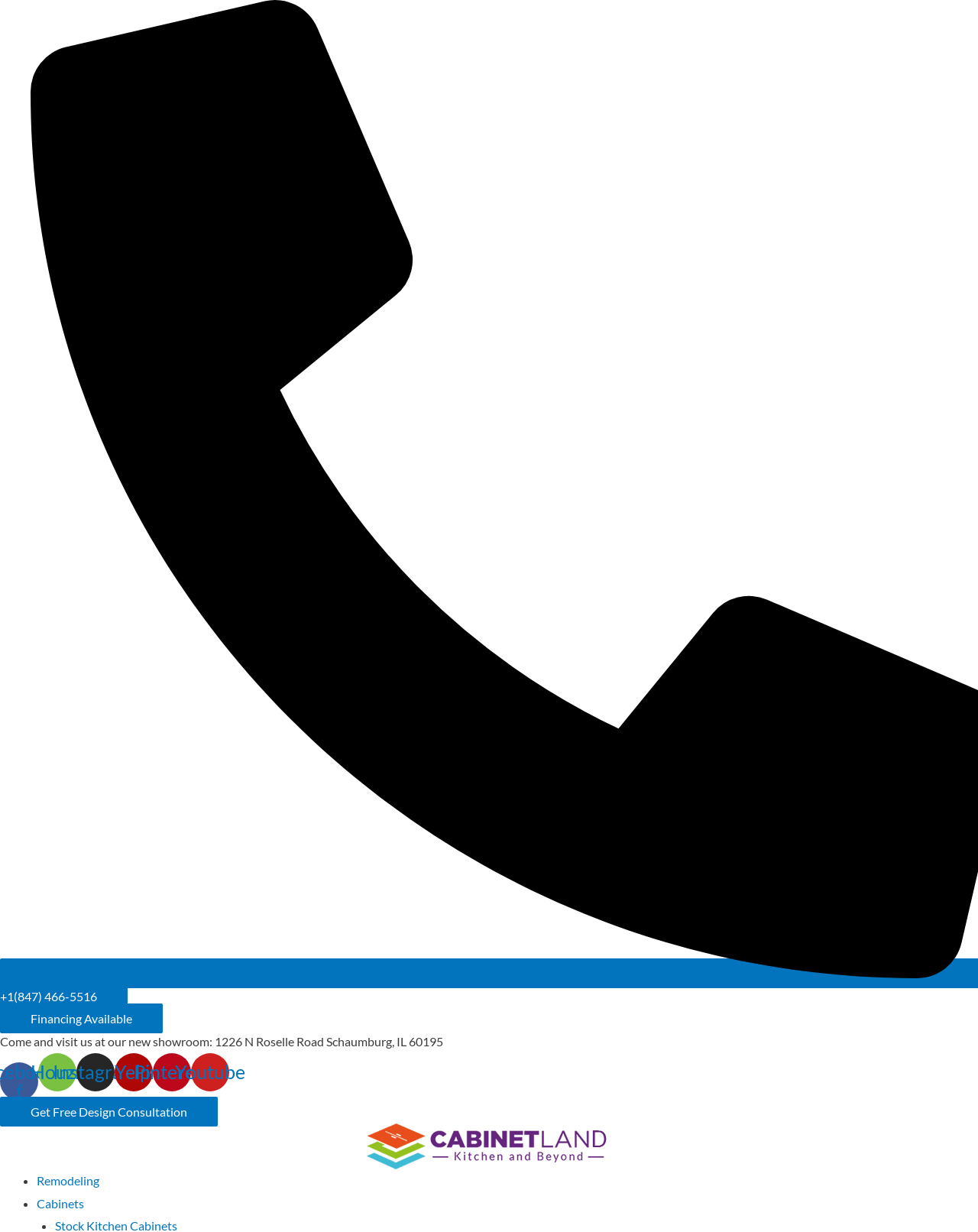Please identify the bounding box coordinates of the clickable area that will fulfill the following instruction: "Go to Cabinet Land homepage". The coordinates should be in the format of four float numbers between 0 and 1, i.e., [left, top, right, bottom].

[0.375, 0.912, 0.625, 0.949]